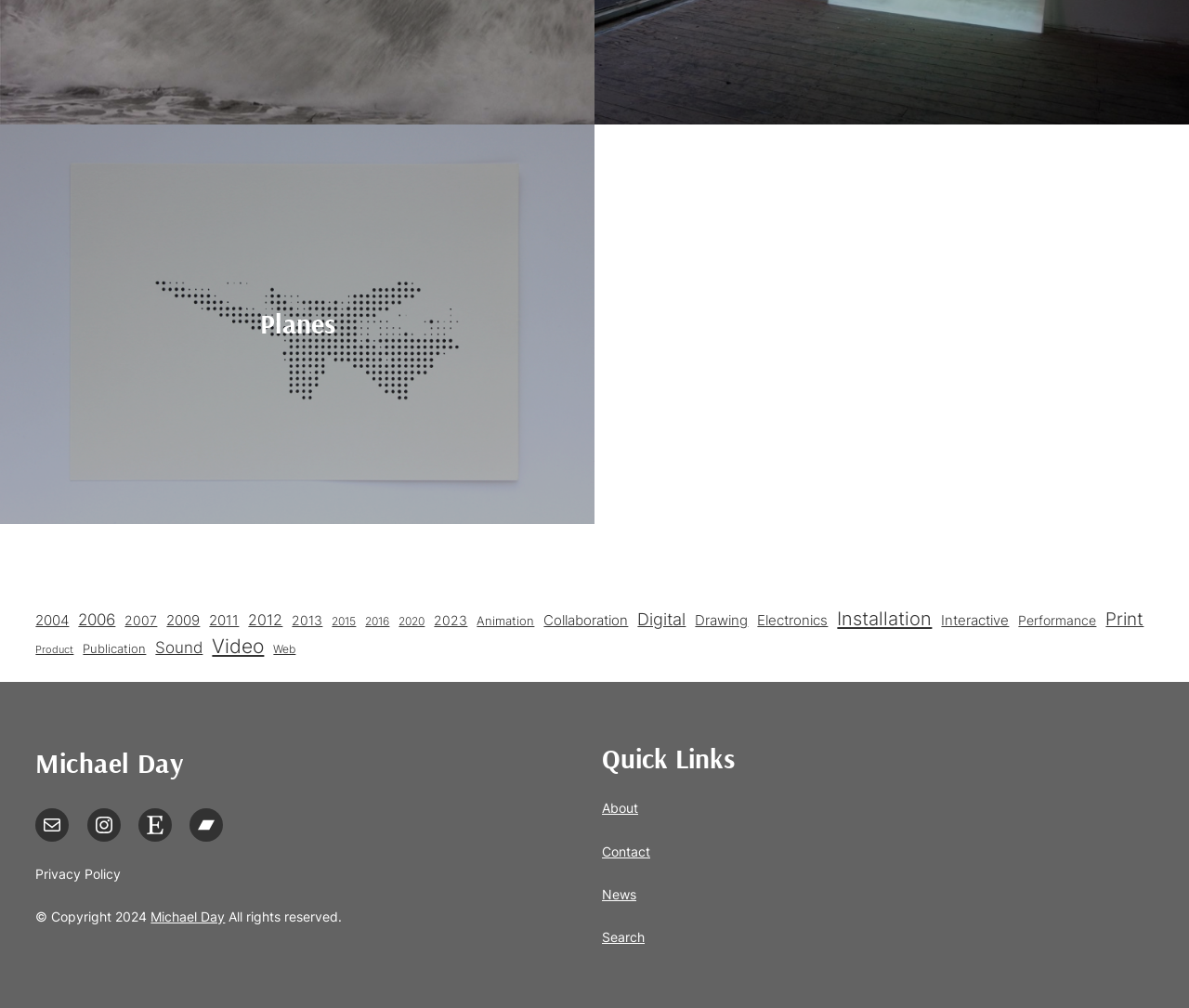Please locate the bounding box coordinates of the element's region that needs to be clicked to follow the instruction: "Browse essays from 'October 2023'". The bounding box coordinates should be provided as four float numbers between 0 and 1, i.e., [left, top, right, bottom].

None